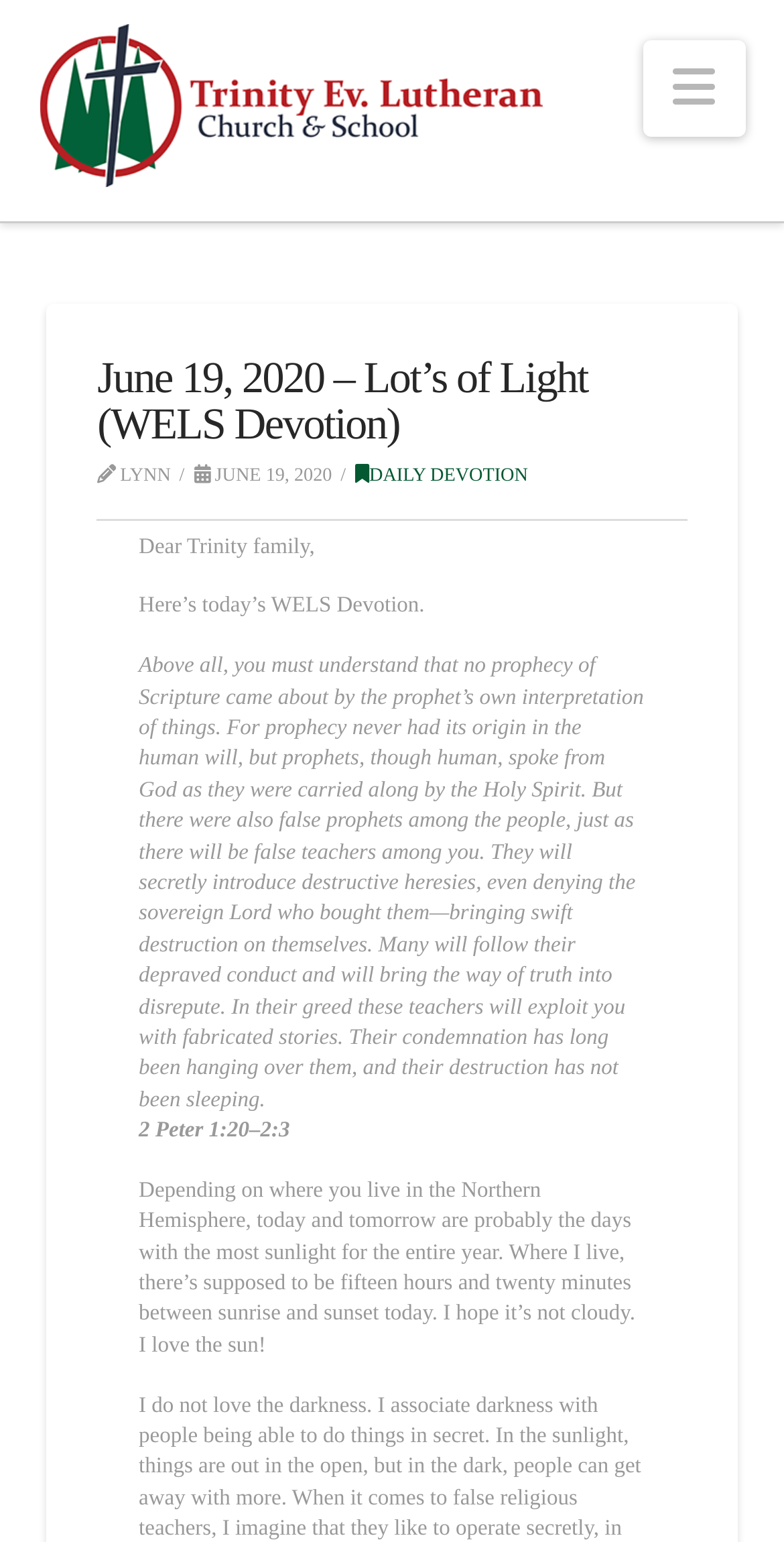What is the name of the person associated with the devotion?
Refer to the image and give a detailed answer to the query.

The name of the person associated with the devotion can be found below the heading of the webpage, where it is written as 'LYNN'. This name is located next to the time of the devotion.